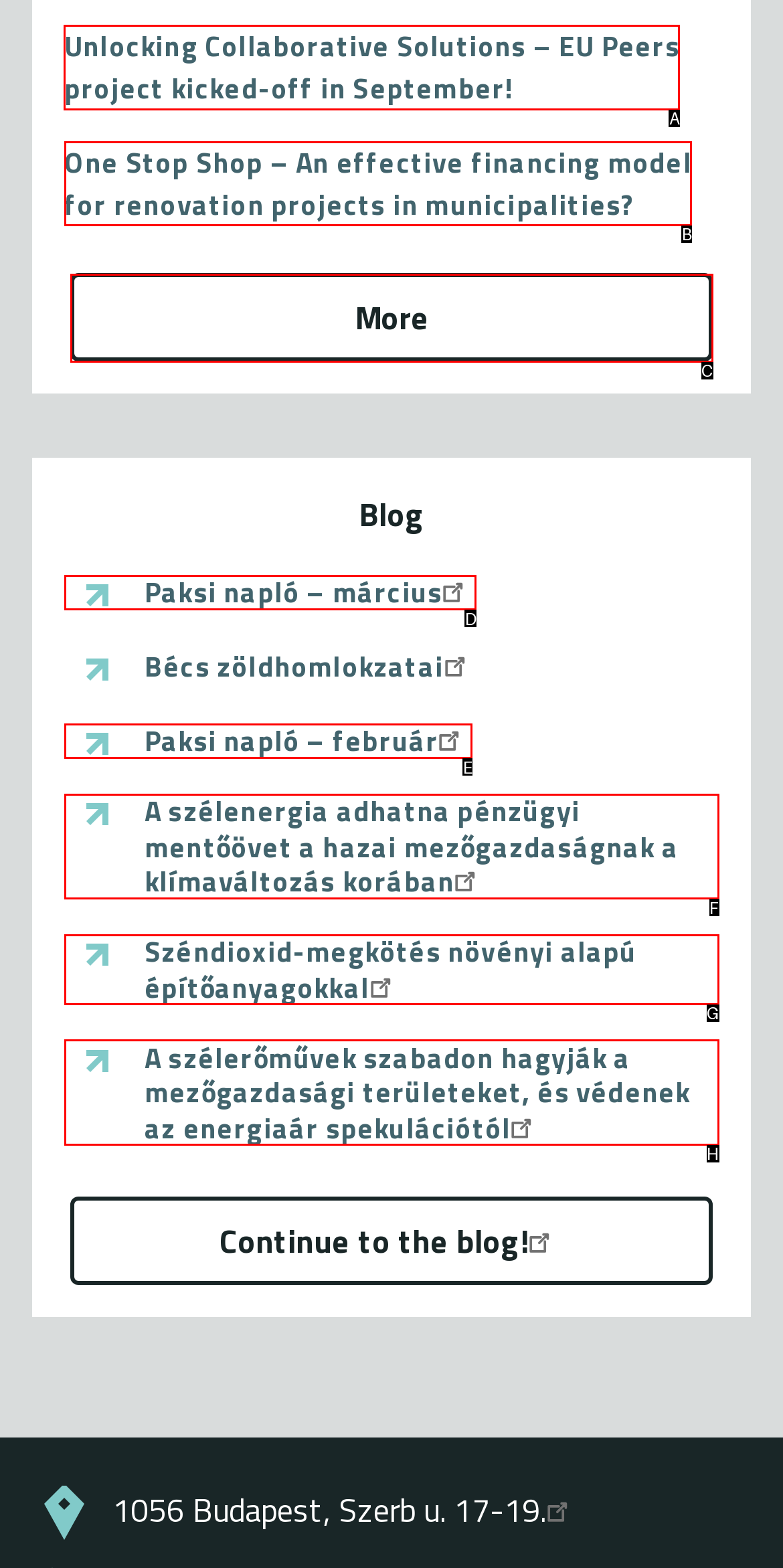Identify the correct choice to execute this task: Read the blog post about EU Peers project
Respond with the letter corresponding to the right option from the available choices.

A